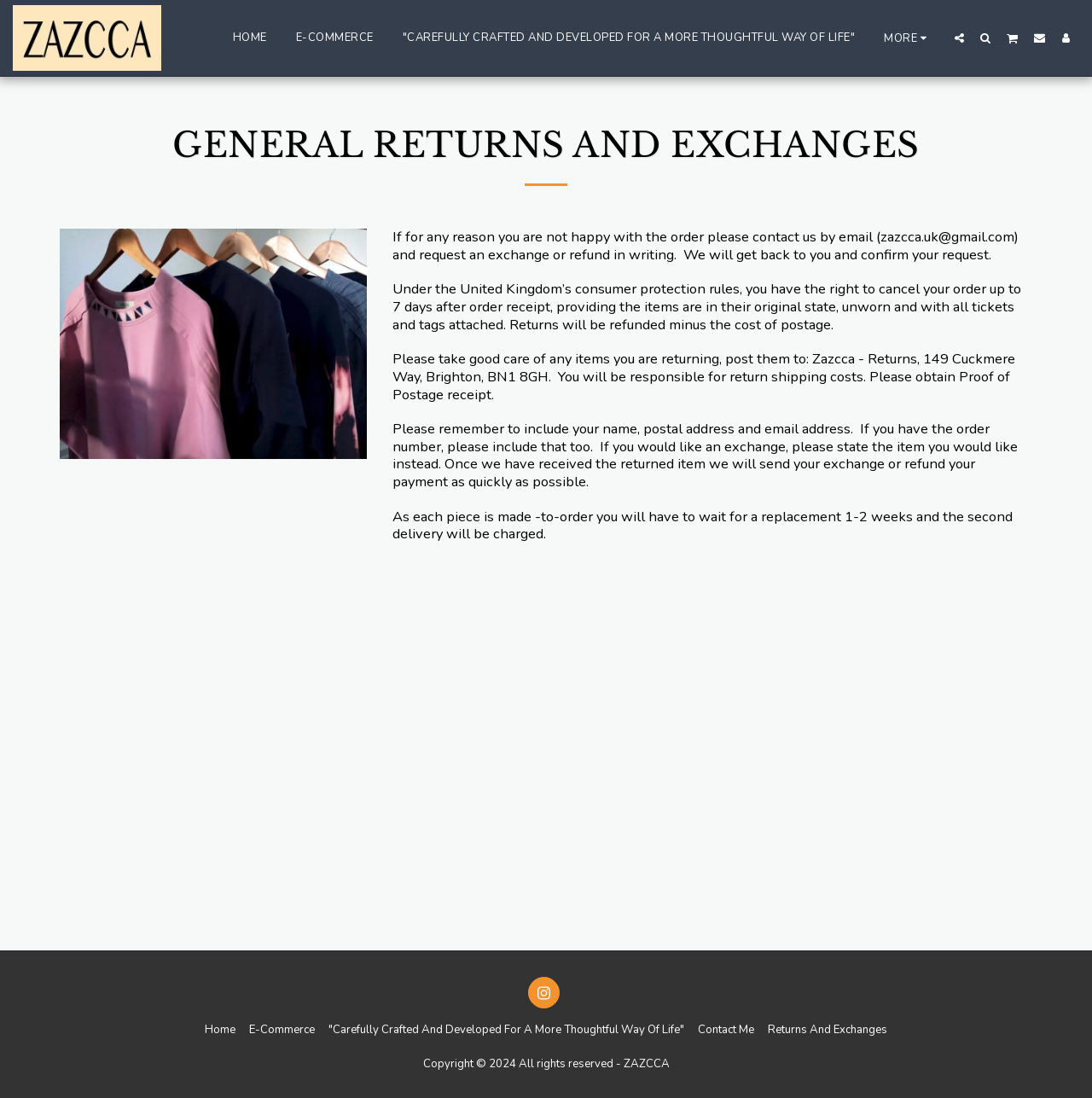Please locate the bounding box coordinates of the element that needs to be clicked to achieve the following instruction: "Click on the Returns And Exchanges link". The coordinates should be four float numbers between 0 and 1, i.e., [left, top, right, bottom].

[0.703, 0.93, 0.812, 0.946]